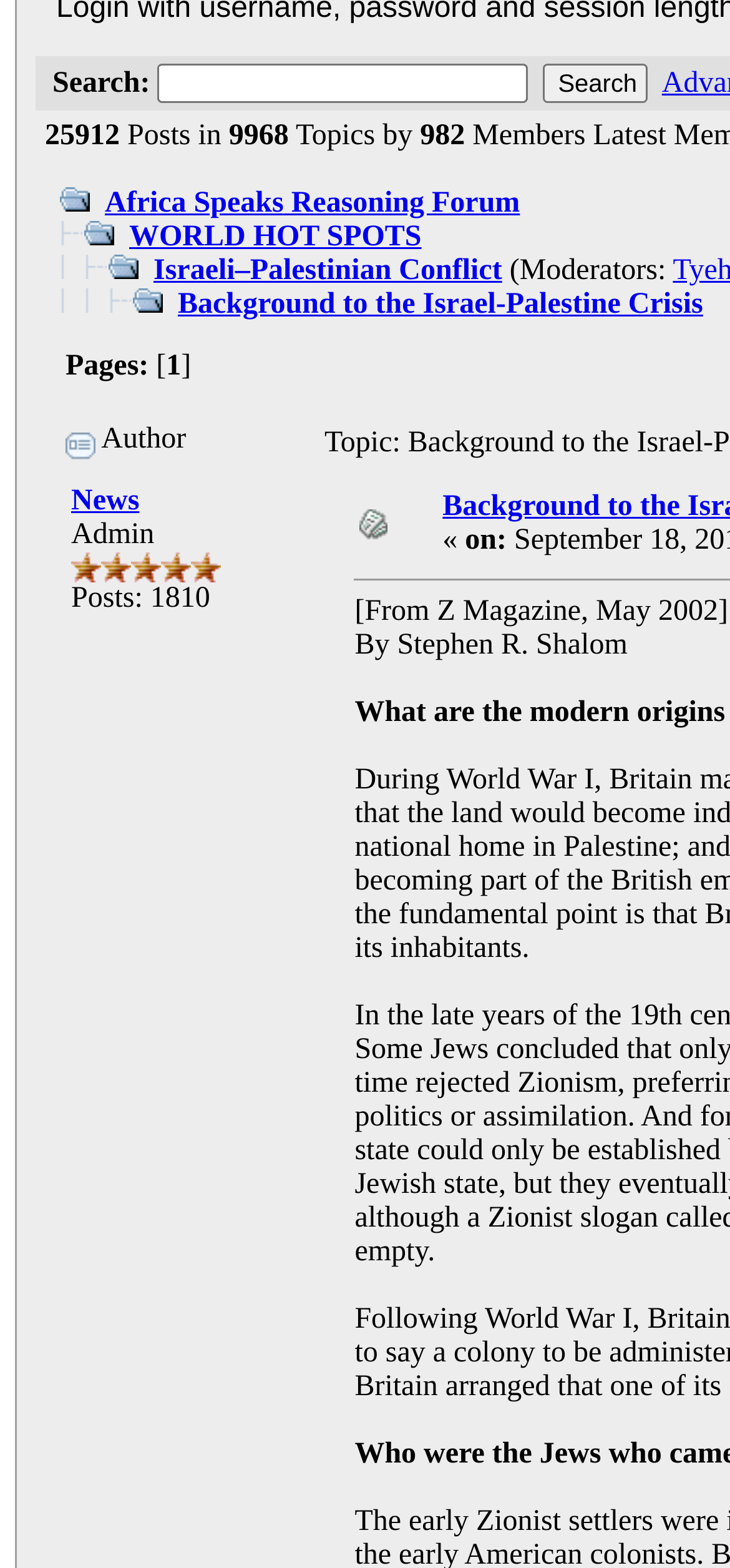Based on the element description Background to the Israel-Palestine Crisis, identify the bounding box coordinates for the UI element. The coordinates should be in the format (top-left x, top-left y, bottom-right x, bottom-right y) and within the 0 to 1 range.

[0.244, 0.184, 0.963, 0.204]